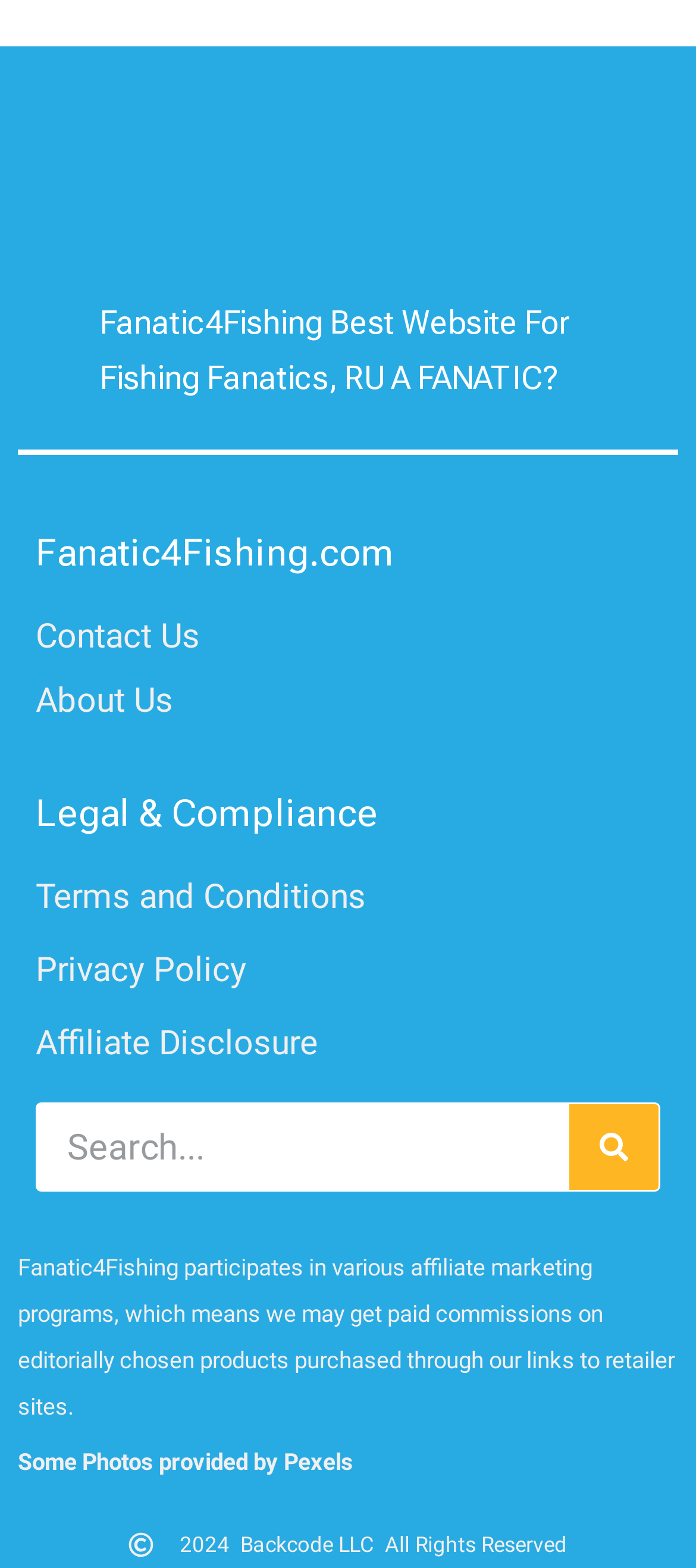Locate the bounding box coordinates of the clickable region necessary to complete the following instruction: "Click on the 'Fanatic4Fishing sfa' link". Provide the coordinates in the format of four float numbers between 0 and 1, i.e., [left, top, right, bottom].

[0.115, 0.061, 0.808, 0.17]